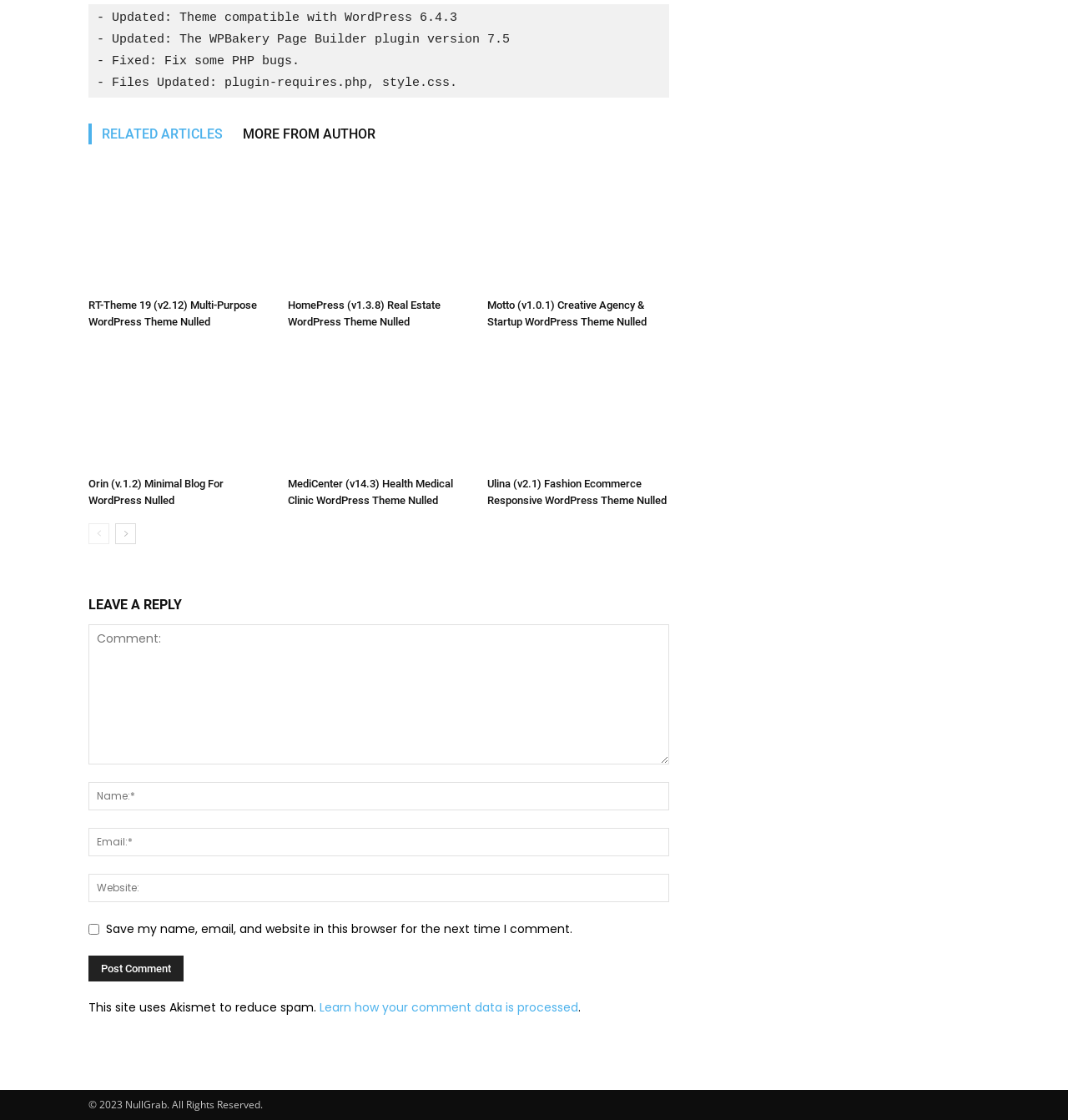Show the bounding box coordinates of the element that should be clicked to complete the task: "Click on the 'Post Comment' button".

[0.083, 0.853, 0.172, 0.876]